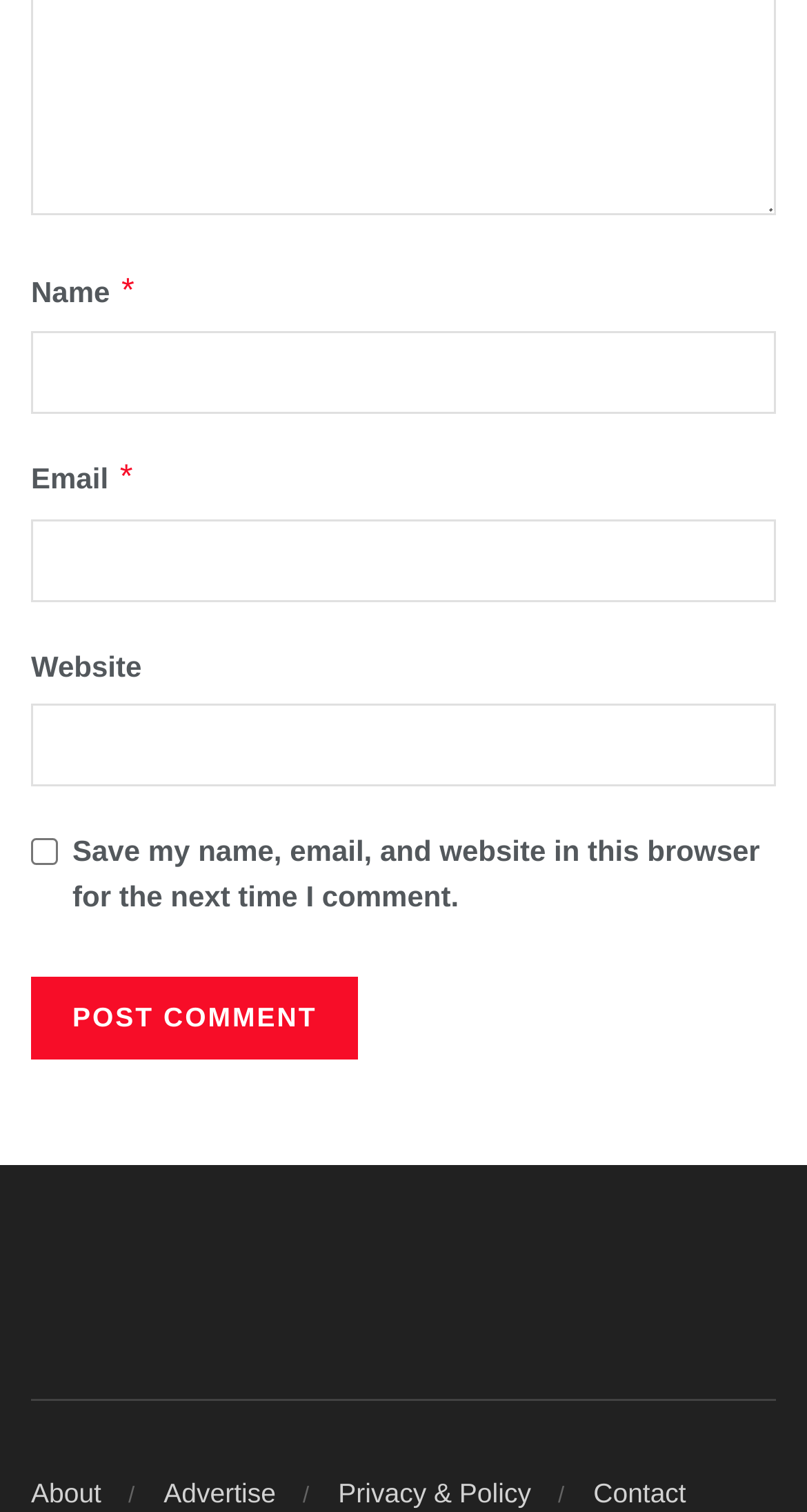Respond to the question below with a concise word or phrase:
What is the last link in the footer?

Contact